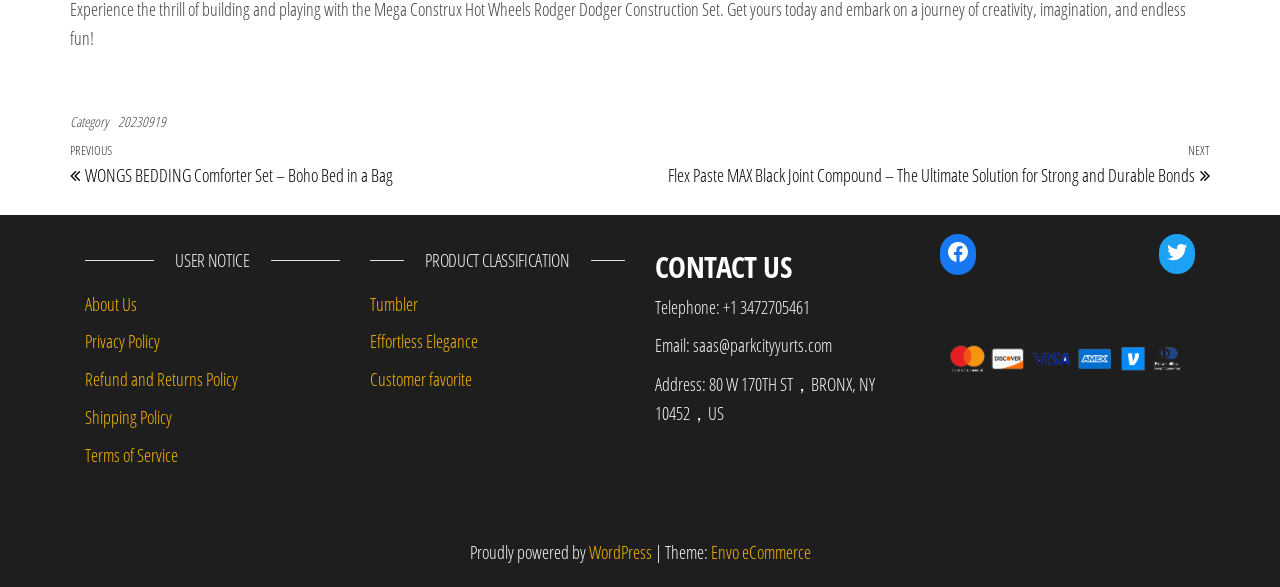Please find the bounding box coordinates for the clickable element needed to perform this instruction: "Contact us by phone".

[0.512, 0.502, 0.633, 0.543]